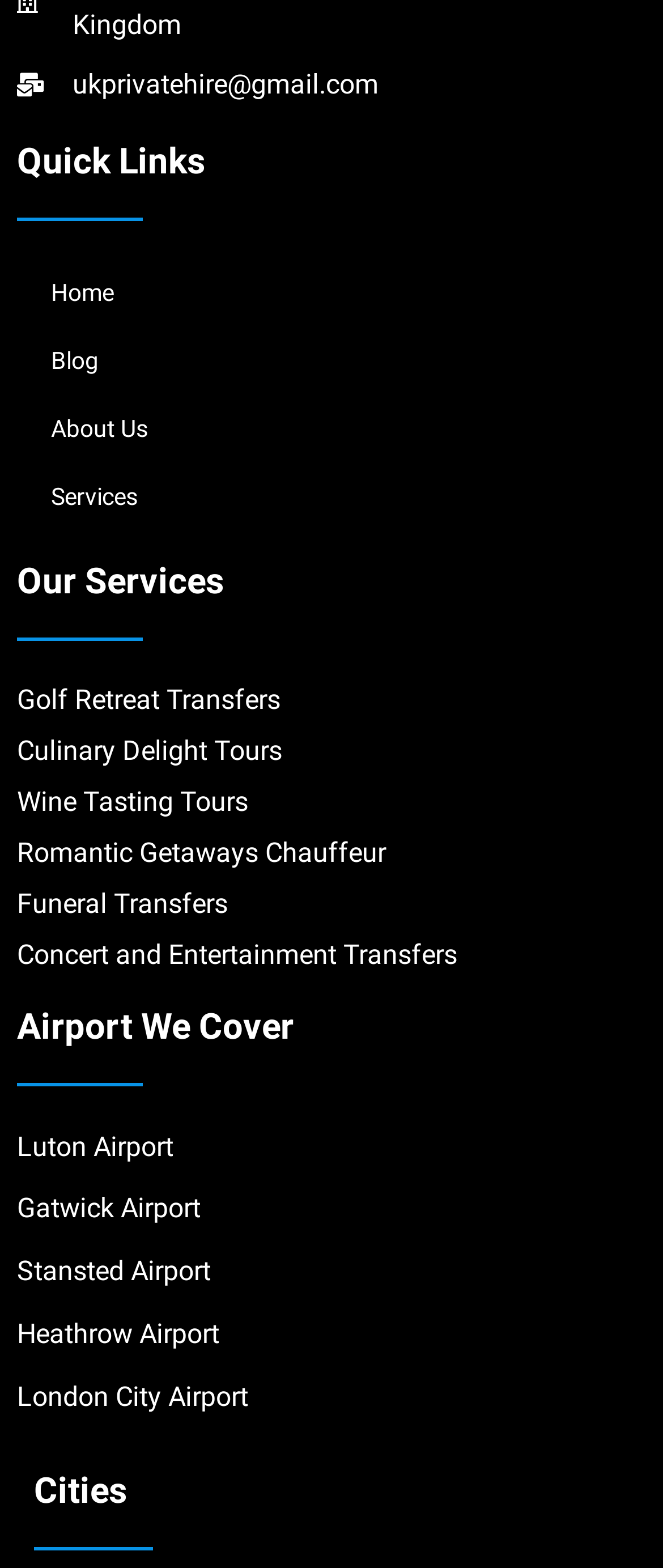Please locate the bounding box coordinates of the element that should be clicked to achieve the given instruction: "go to Luton Airport".

[0.026, 0.716, 0.974, 0.747]